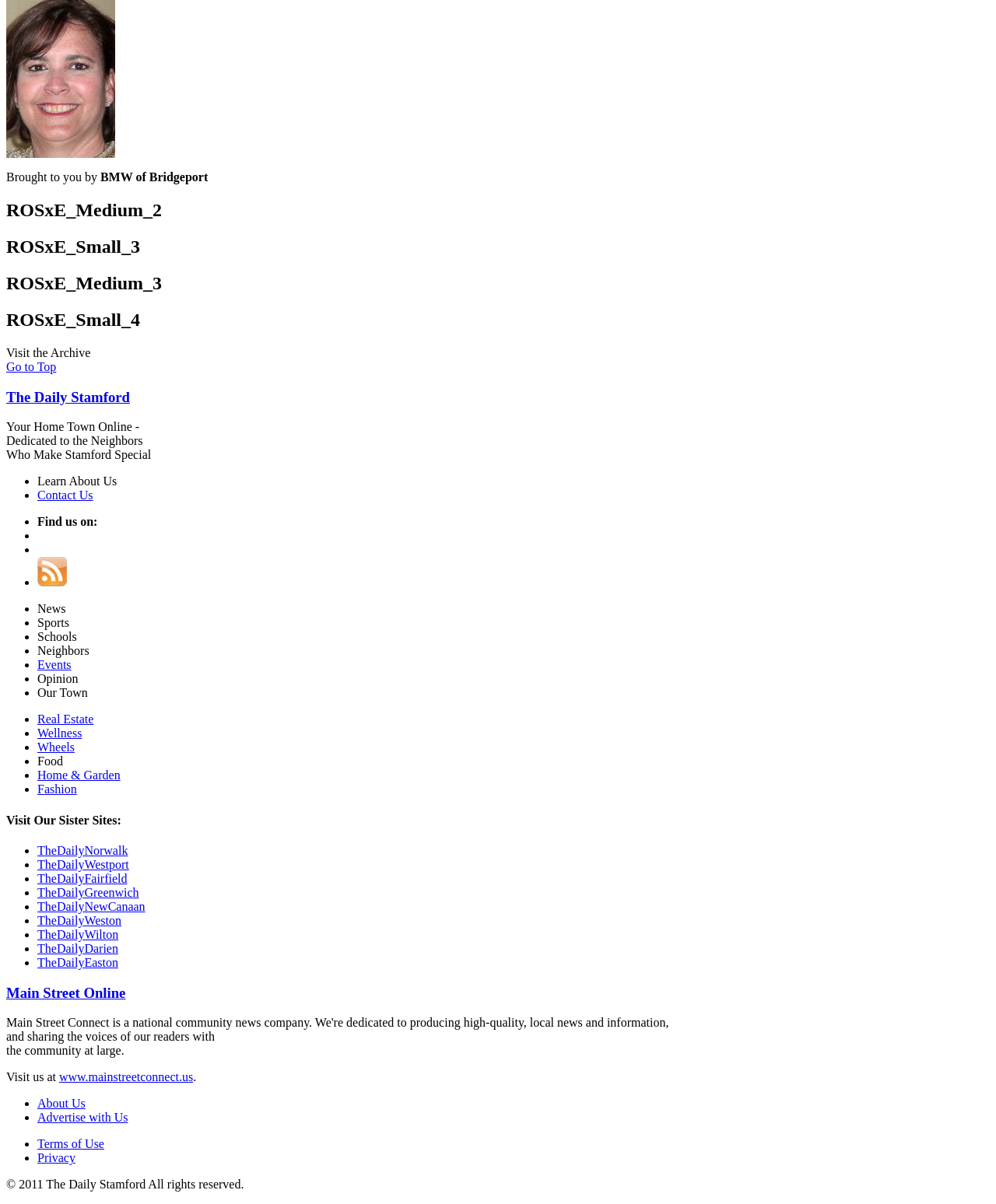Specify the bounding box coordinates of the element's region that should be clicked to achieve the following instruction: "Go to Top". The bounding box coordinates consist of four float numbers between 0 and 1, in the format [left, top, right, bottom].

[0.006, 0.299, 0.057, 0.31]